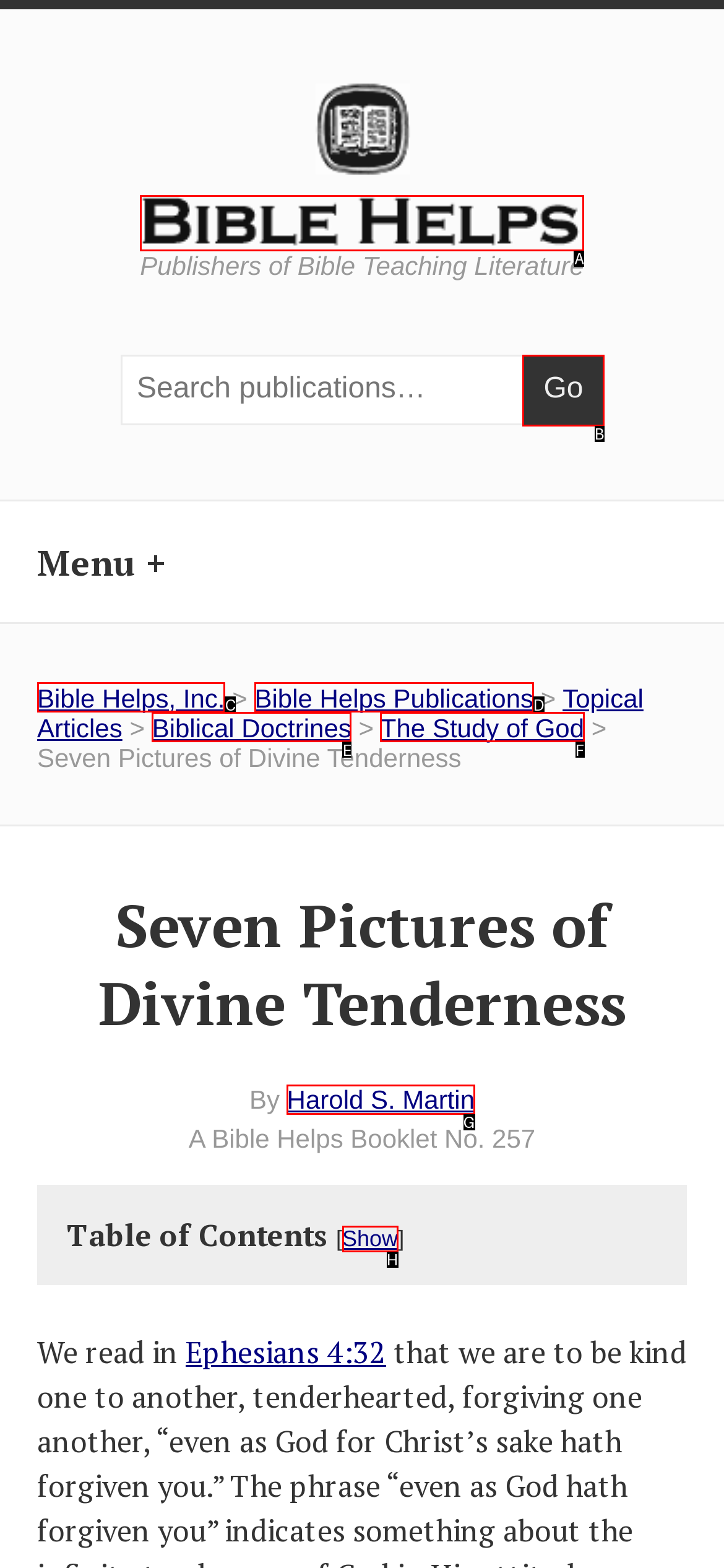Select the correct option based on the description: Biblical Doctrines
Answer directly with the option’s letter.

E